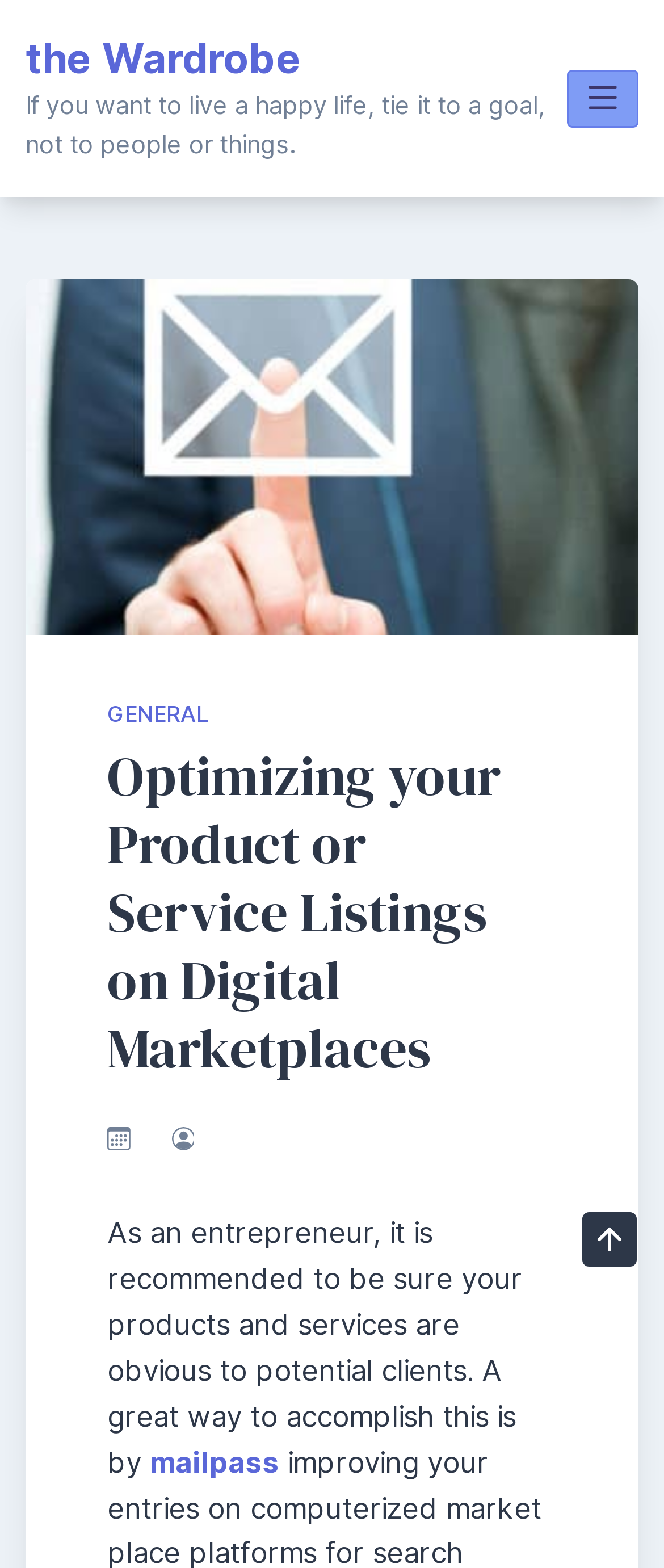Mark the bounding box of the element that matches the following description: "mailpass".

[0.226, 0.922, 0.421, 0.943]